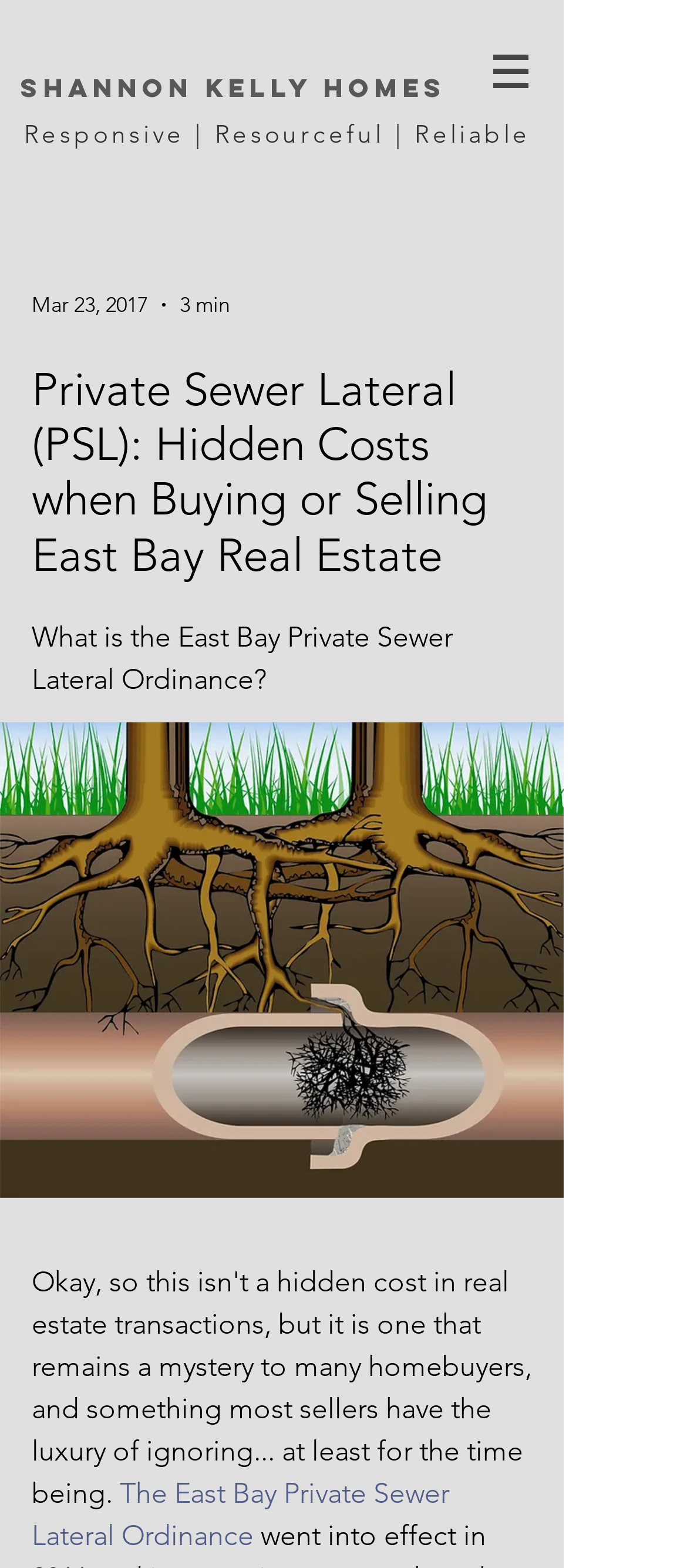Pinpoint the bounding box coordinates of the element that must be clicked to accomplish the following instruction: "Open the site navigation menu". The coordinates should be in the format of four float numbers between 0 and 1, i.e., [left, top, right, bottom].

[0.679, 0.017, 0.808, 0.073]